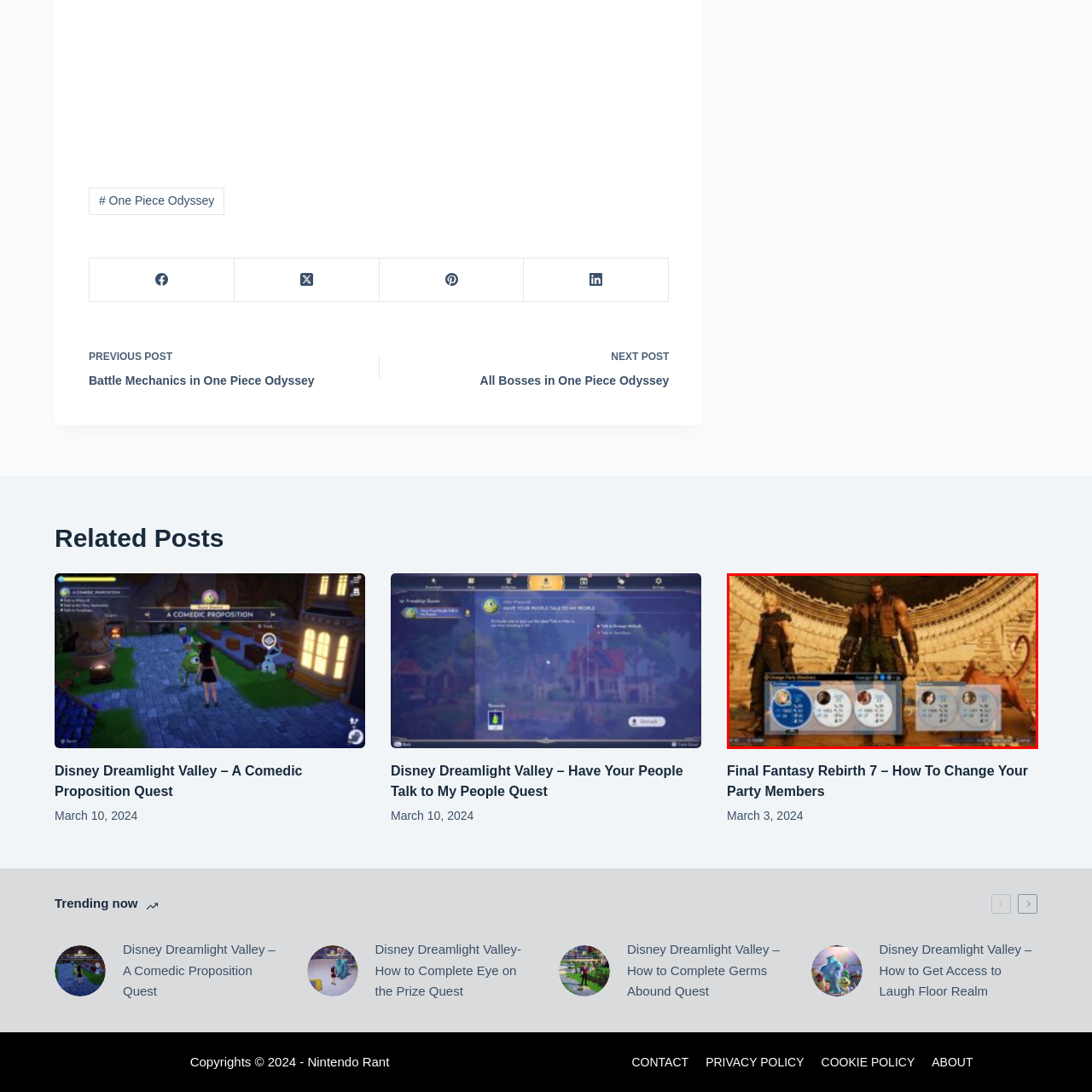Observe the content inside the red rectangle, What is the purpose of the user interface element? 
Give your answer in just one word or phrase.

Change Party Members